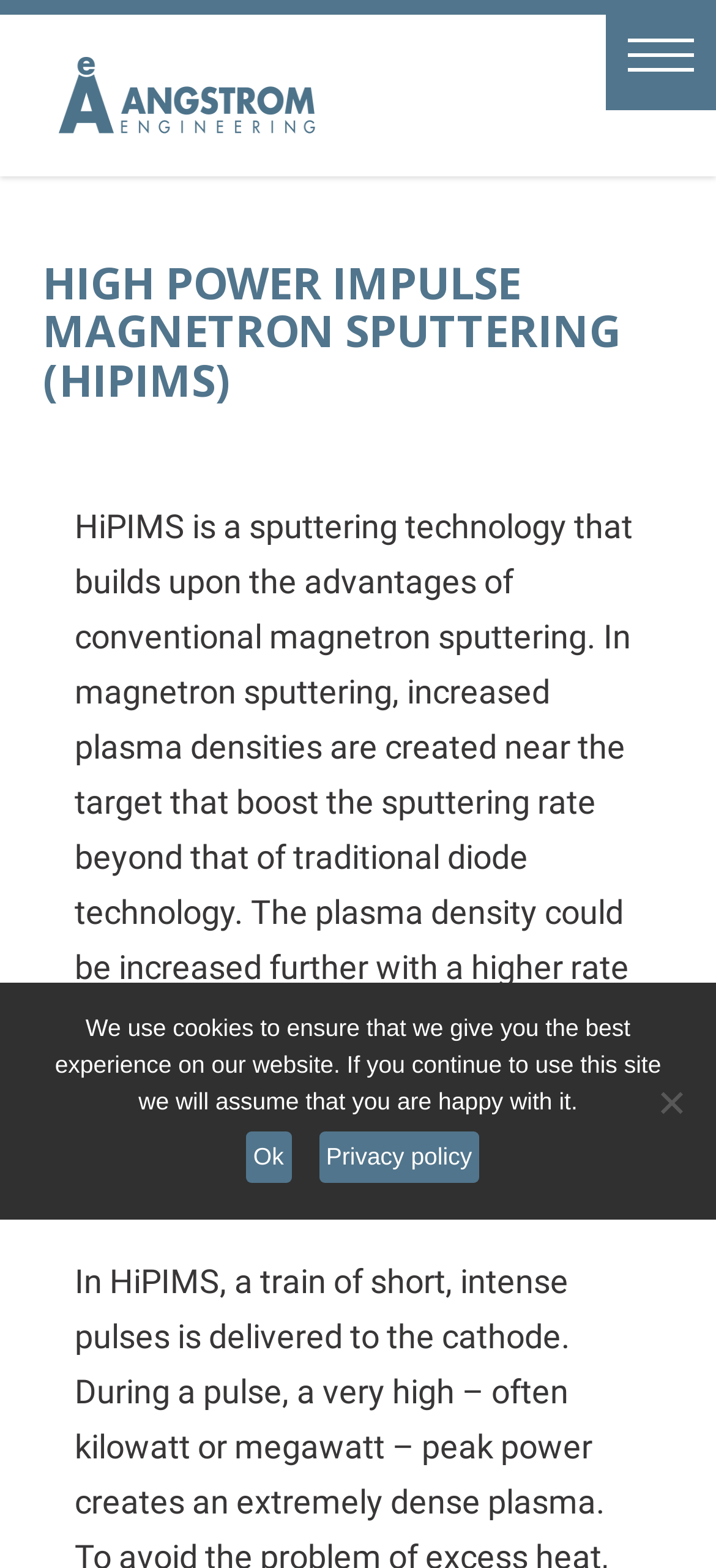Provide a one-word or short-phrase response to the question:
What is the company name associated with HIPIMS?

Angstrom Engineering